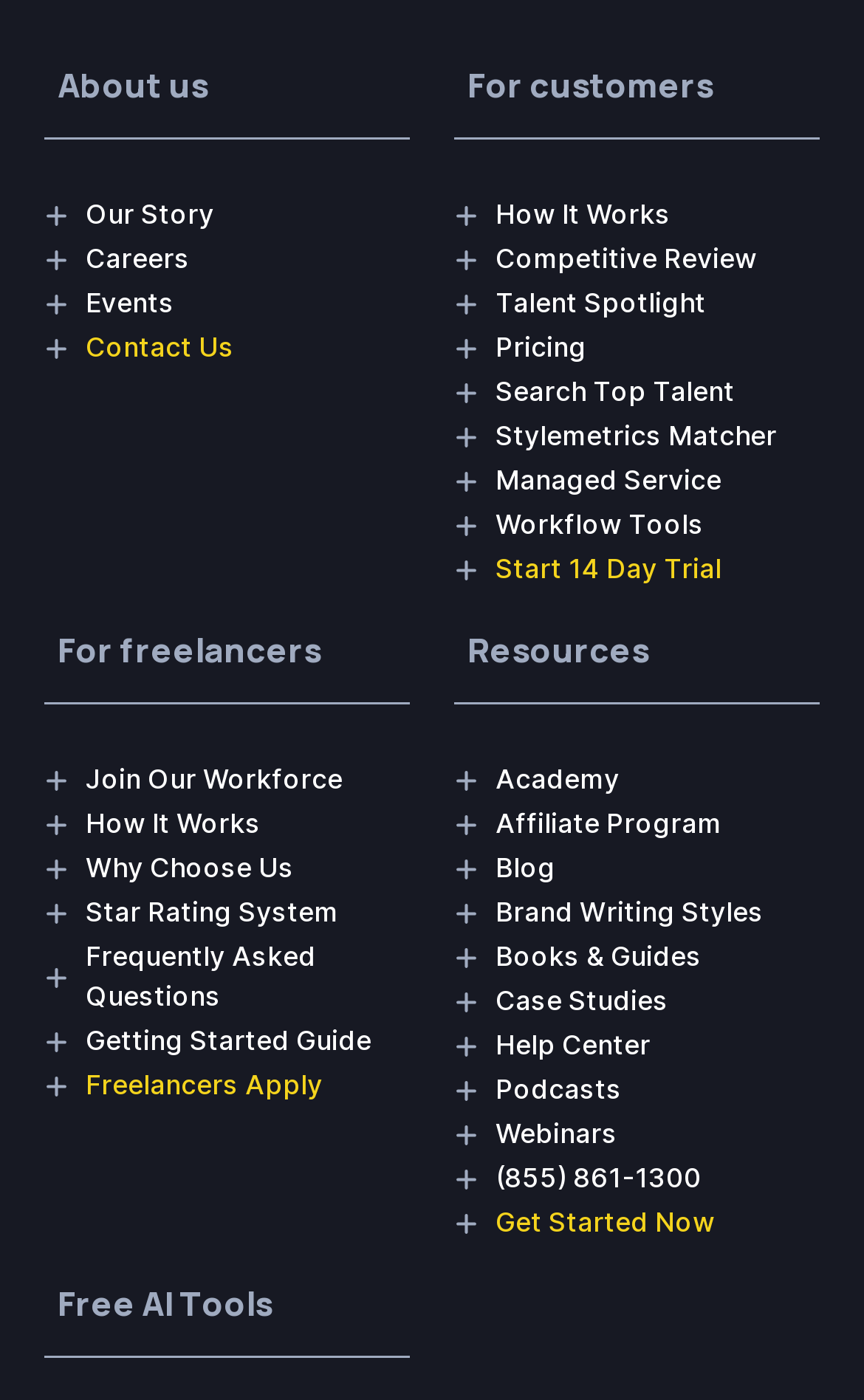Given the description of the UI element: "Events", predict the bounding box coordinates in the form of [left, top, right, bottom], with each value being a float between 0 and 1.

[0.051, 0.203, 0.474, 0.232]